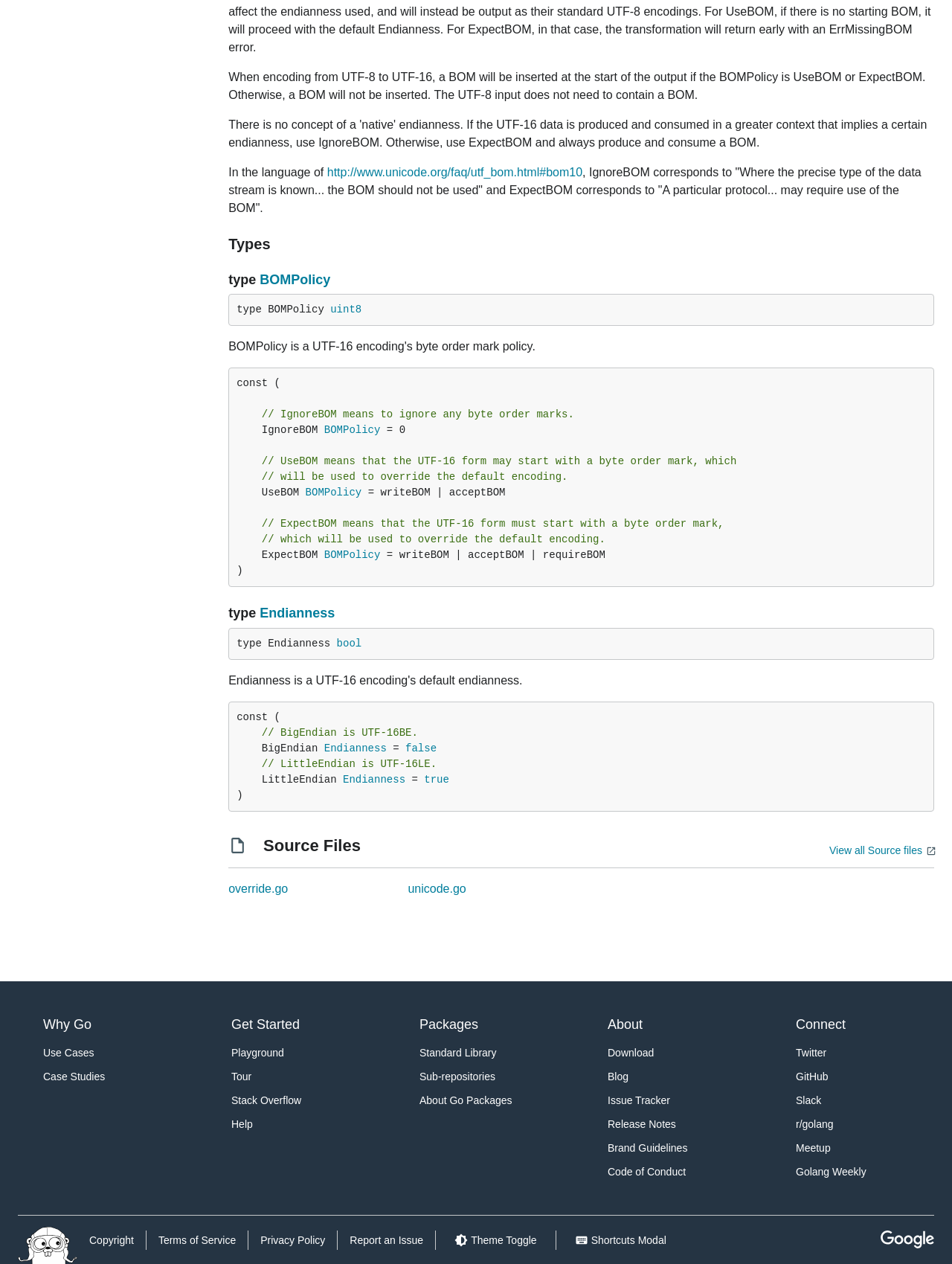What are the options for Endianness?
Using the image as a reference, answer the question in detail.

According to the webpage, Endianness has two options: BigEndian, which is UTF-16BE, and LittleEndian, which is UTF-16LE, as described in the constants 'BigEndian' and 'LittleEndian'.